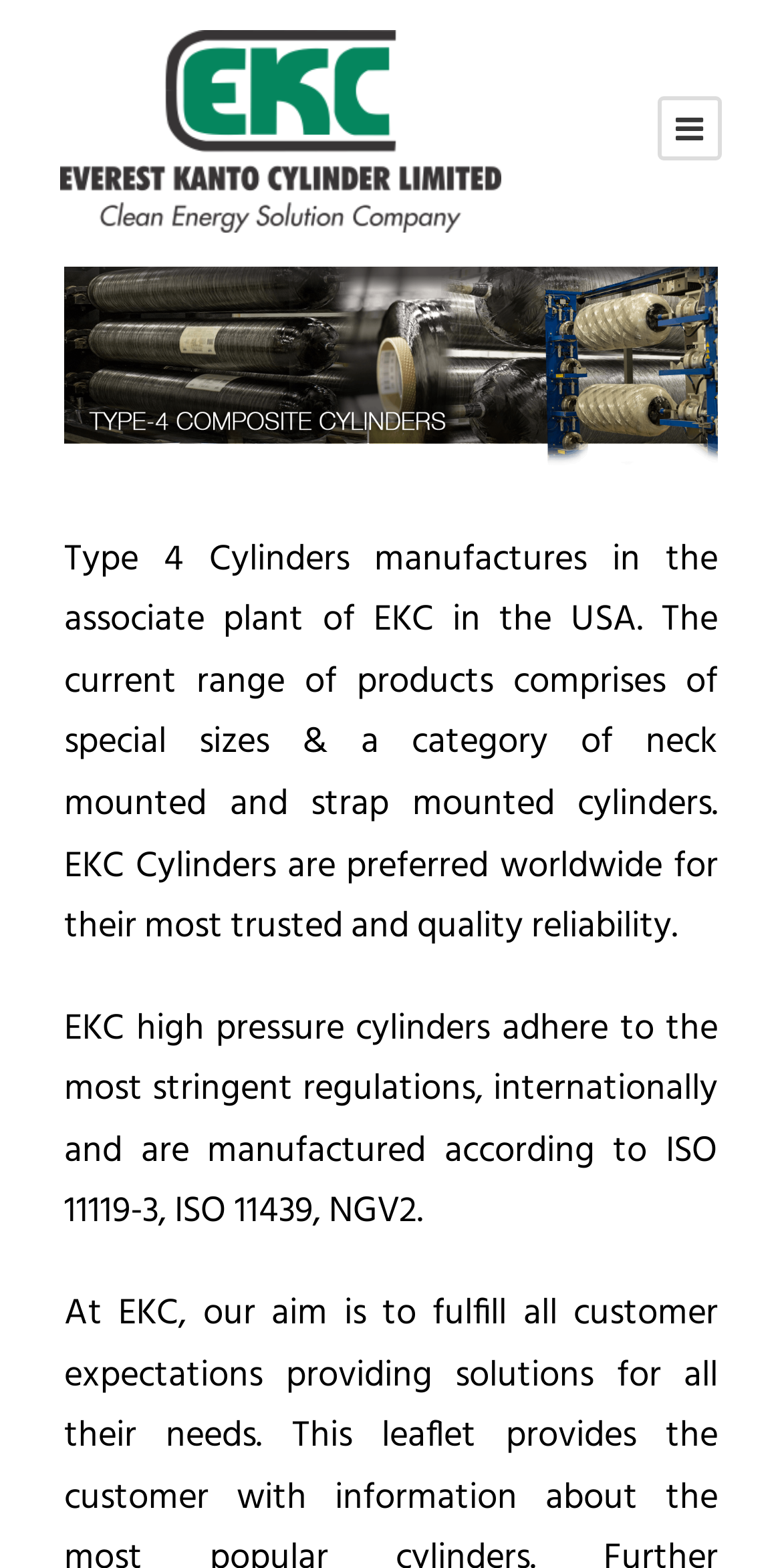Generate a detailed explanation of the webpage's features and information.

The webpage is about Type 4 Composite Cylinders from EVEREST KANTO CYLINDER LIMITED. At the top-left corner, there is a link and an image side by side. The link is not labeled, while the image is also not described. 

Below these elements, there is a large image that spans almost the entire width of the page. 

To the right of the top-left link and image, there is another link with a icon, represented by a Unicode character '\uf0c9'. 

The main content of the page is divided into two paragraphs of text. The first paragraph describes the Type 4 Cylinders, mentioning that they are manufactured in the USA and come in special sizes, including neck mounted and strap mounted cylinders. It also highlights the reliability of EKC Cylinders. 

The second paragraph explains that EKC high-pressure cylinders adhere to international regulations, including ISO 11119-3, ISO 11439, and NGV2. 

At the bottom-right corner, there is a link with another icon, represented by a Unicode character '\uf106'.